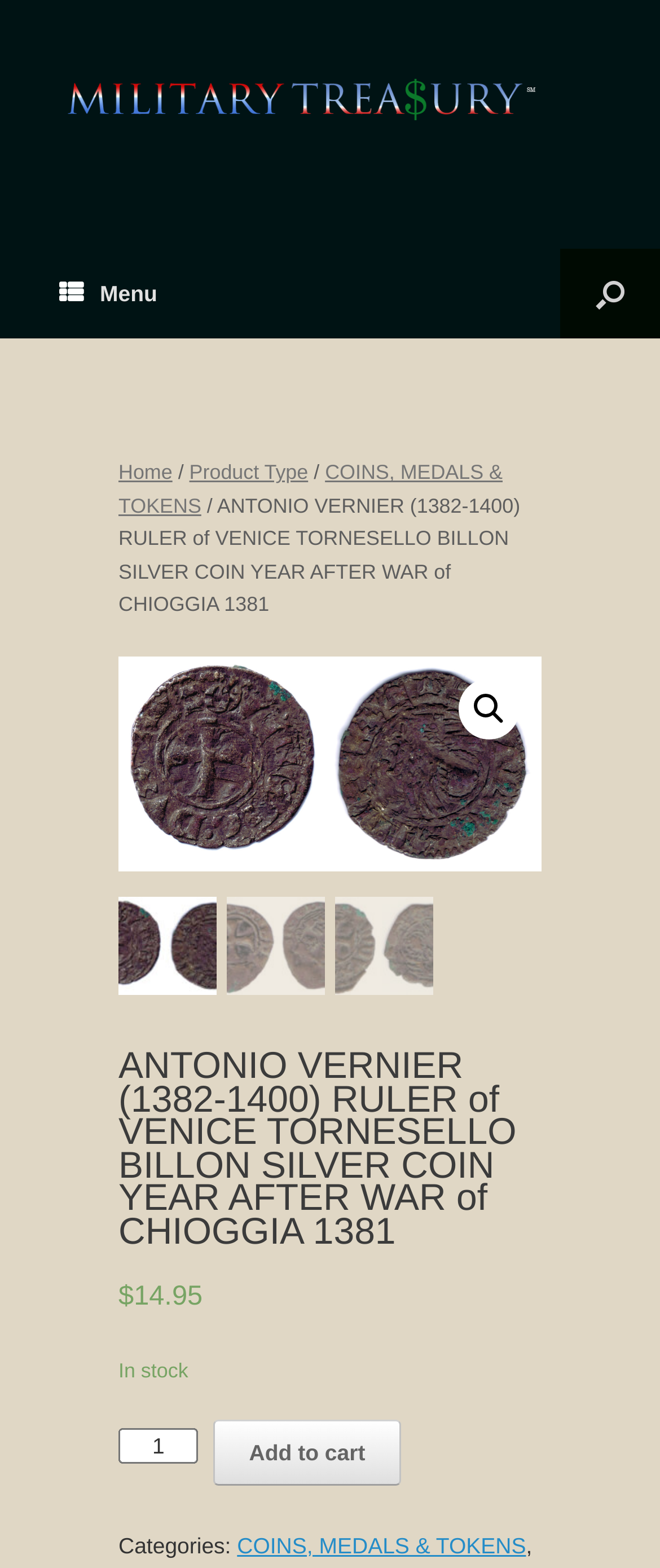From the element description: "COINS, MEDALS & TOKENS", extract the bounding box coordinates of the UI element. The coordinates should be expressed as four float numbers between 0 and 1, in the order [left, top, right, bottom].

[0.179, 0.294, 0.762, 0.33]